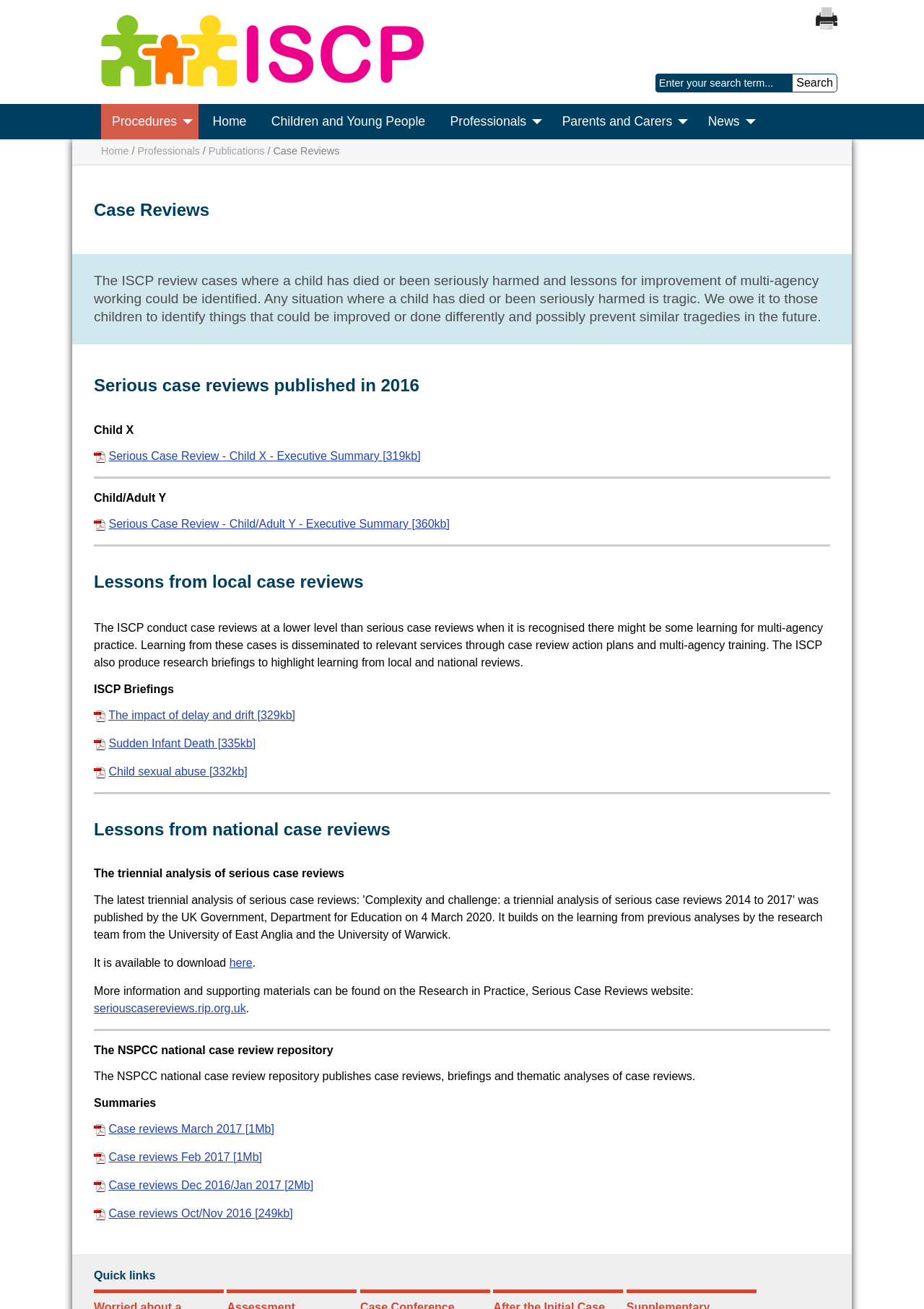Identify the bounding box coordinates for the region of the element that should be clicked to carry out the instruction: "Visit the Research in Practice, Serious Case Reviews website". The bounding box coordinates should be four float numbers between 0 and 1, i.e., [left, top, right, bottom].

[0.102, 0.765, 0.266, 0.775]